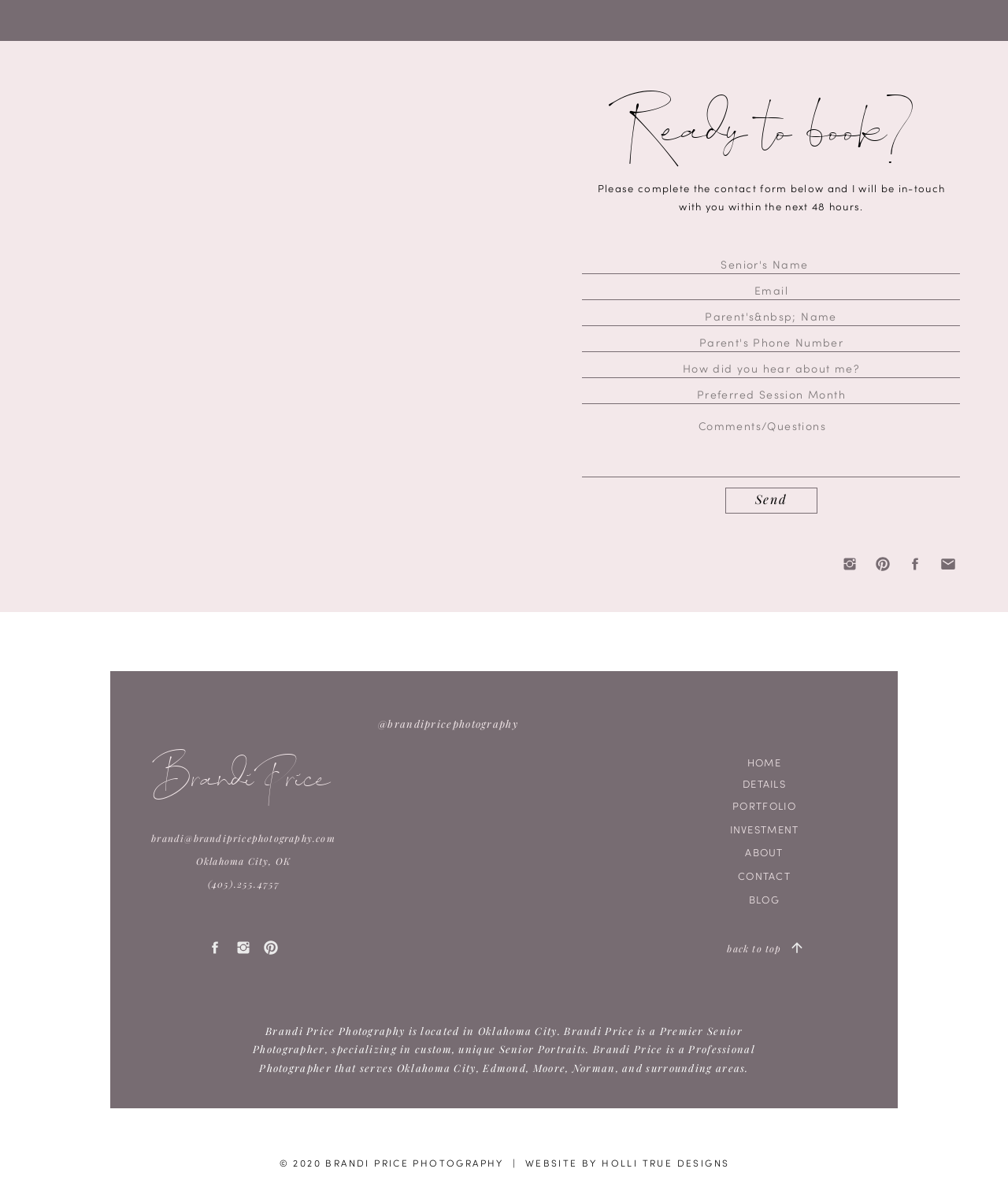Please pinpoint the bounding box coordinates for the region I should click to adhere to this instruction: "Click the link to go back to top".

[0.718, 0.79, 0.779, 0.802]